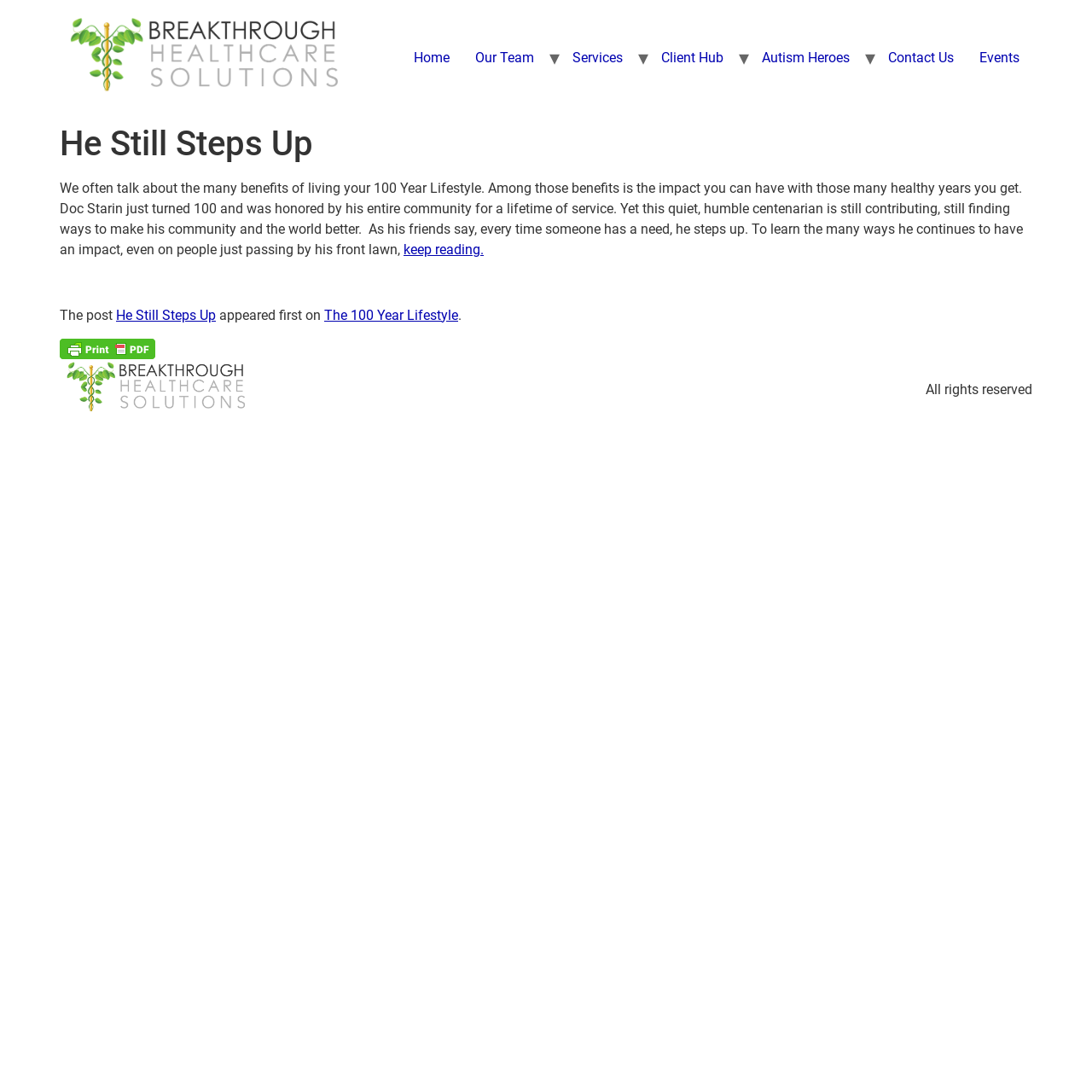What is the age of Doc Starin?
Refer to the image and give a detailed answer to the query.

The age of Doc Starin can be found in the main content section of the webpage, where it is written that 'Doc Starin just turned 100 and was honored by his entire community for a lifetime of service'.